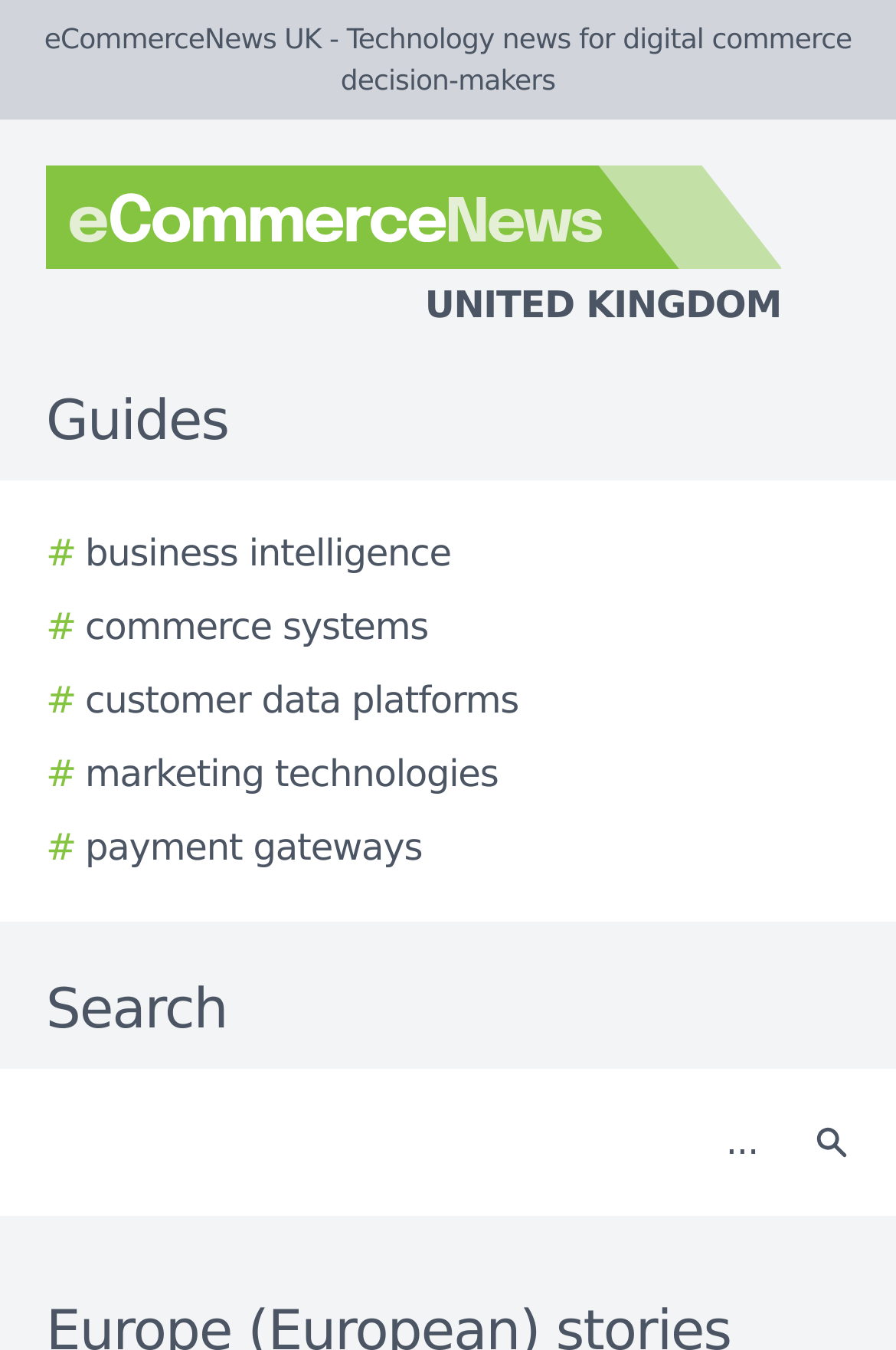Generate a comprehensive description of the webpage content.

The webpage is a list of Europe-related stories on eCommerceNews UK, a technology news website for digital commerce decision-makers. At the top, there is a logo of eCommerceNews UK, accompanied by a link to the website's homepage. Below the logo, there is a header section with a series of links to guides on various topics, including business intelligence, commerce systems, customer data platforms, marketing technologies, and payment gateways. These links are arranged horizontally, with the "Guides" label at the top.

Further down, there is a search bar with a label "Search" and a text box where users can input their search queries. The search bar is accompanied by a search button with a magnifying glass icon. The search bar and button are positioned near the top-right corner of the page.

Overall, the webpage has a simple and organized layout, with a clear focus on providing access to news stories and guides related to eCommerce in Europe.